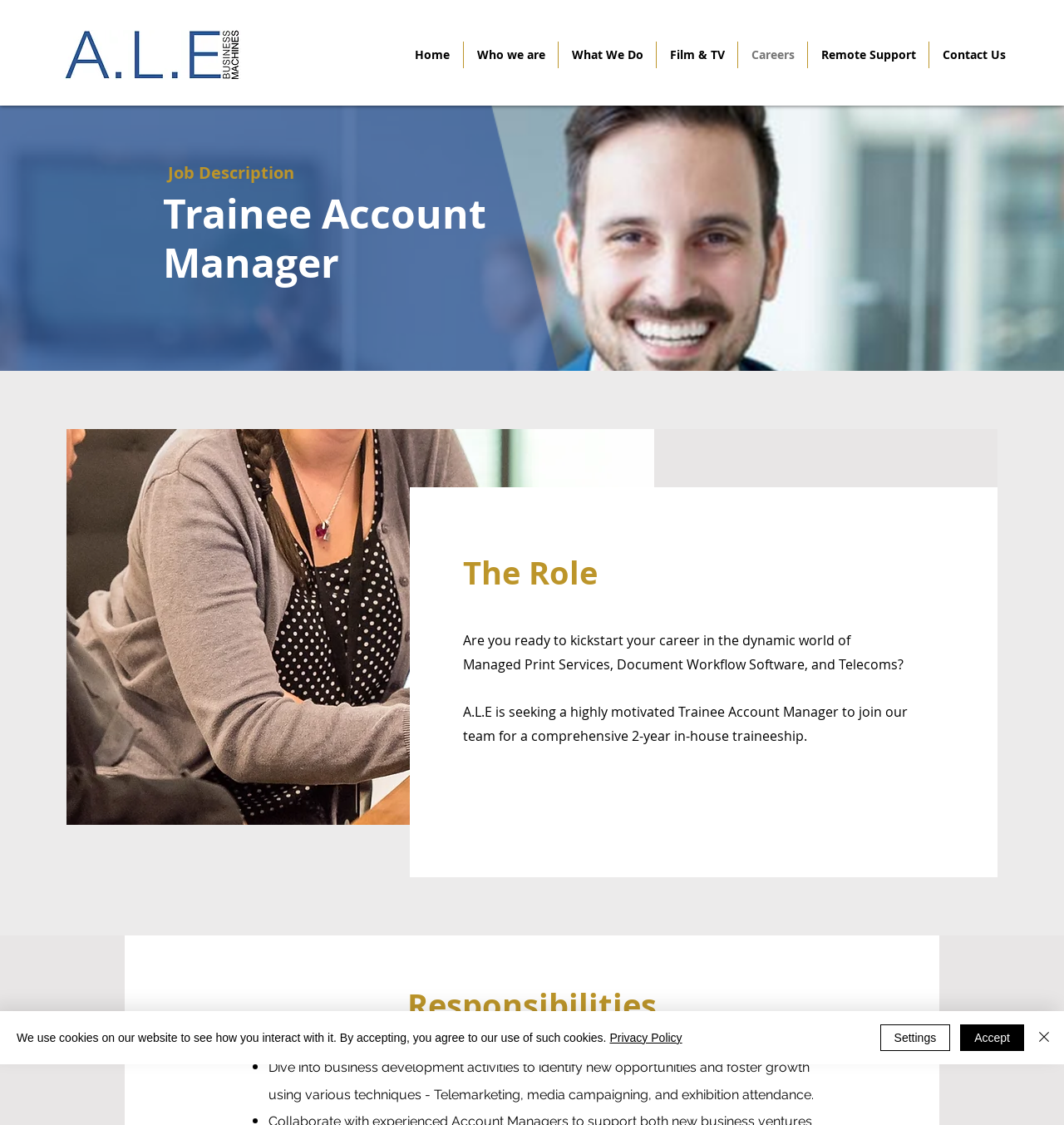What is the job title being described?
Refer to the screenshot and answer in one word or phrase.

Trainee Account Manager